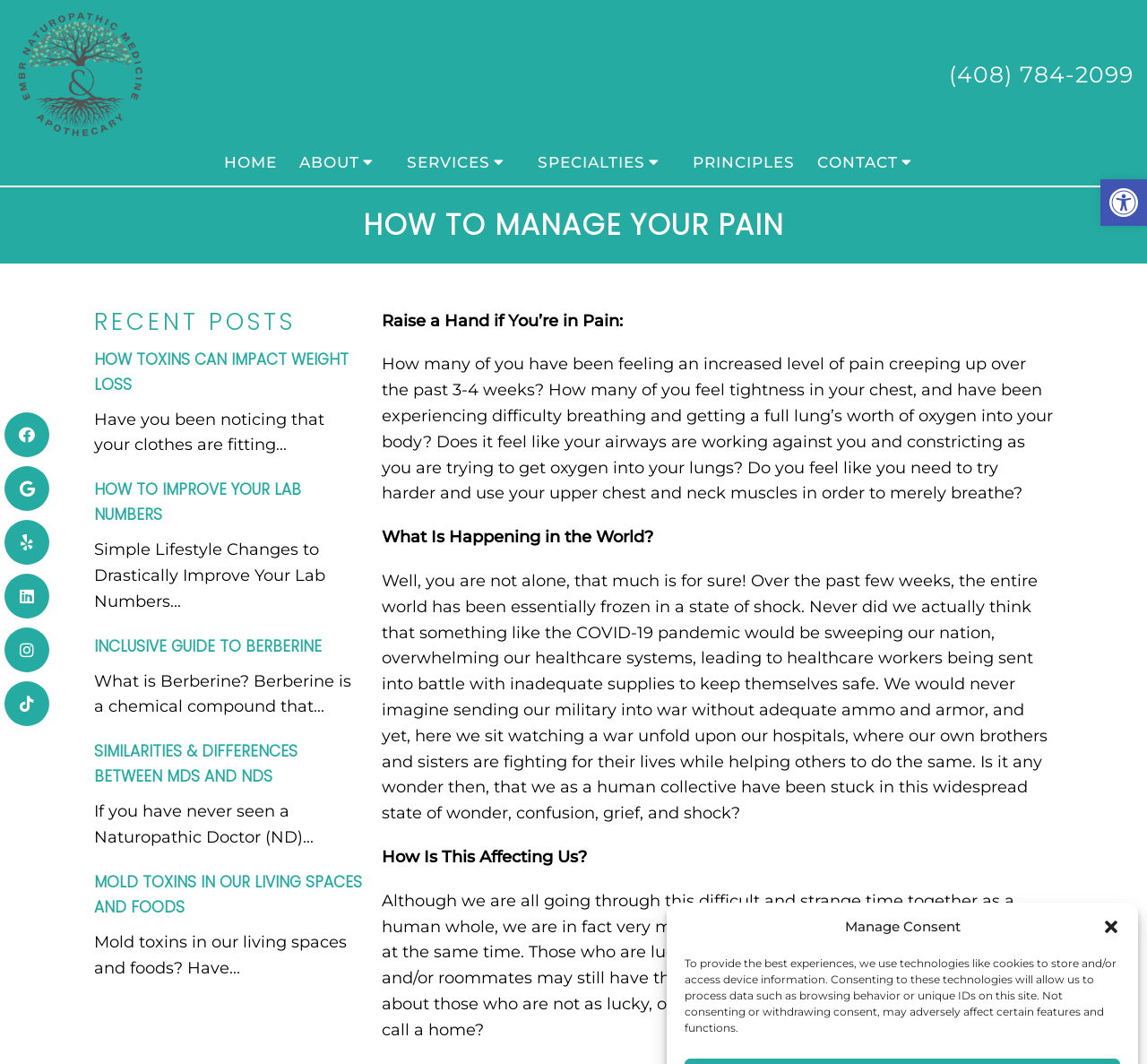Please reply to the following question with a single word or a short phrase:
How many social media links are there?

6